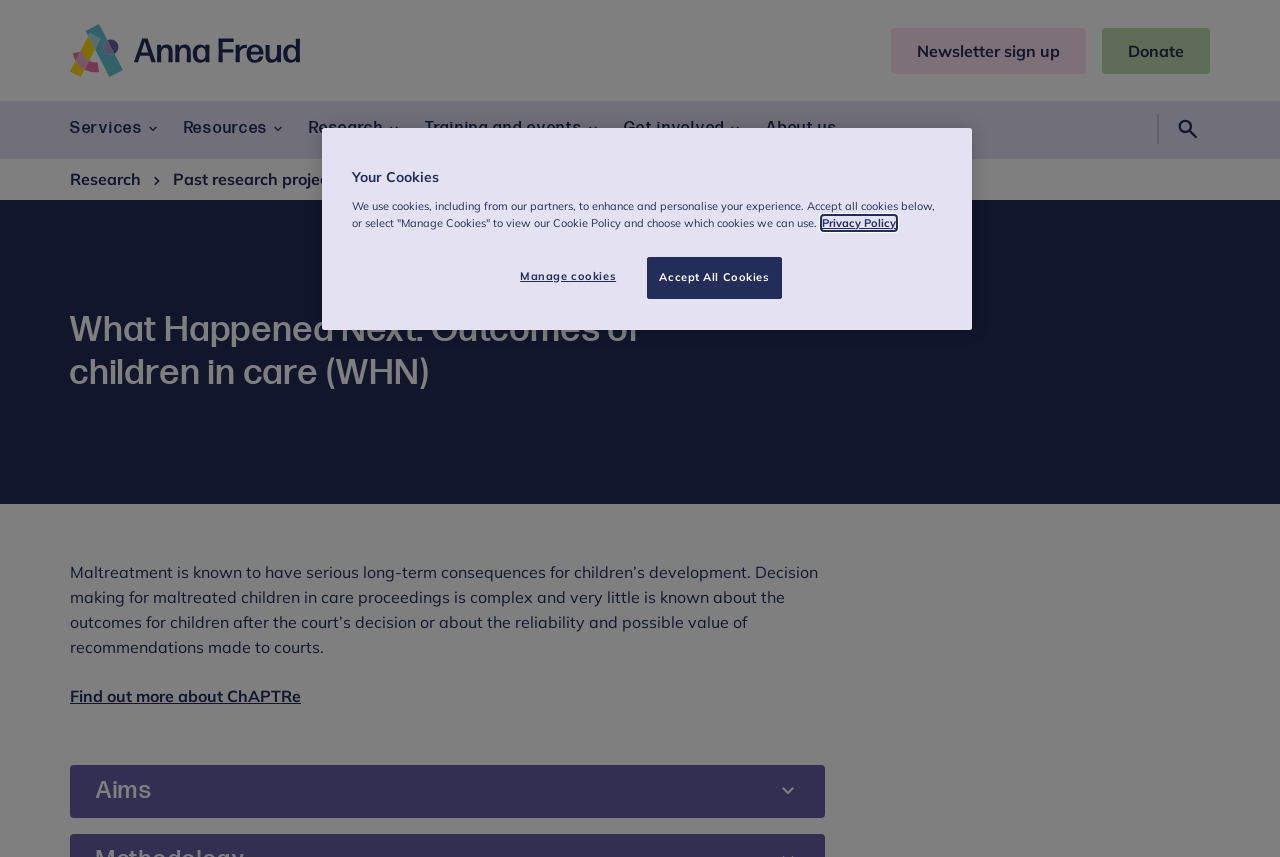Carefully examine the image and provide an in-depth answer to the question: What is the name of the organization?

The name of the organization can be found in the top-left corner of the webpage, where it says 'What Happened Next: Outcomes of children in care (WHN) | Anna Freud'. This suggests that the webpage is related to the Anna Freud organization.